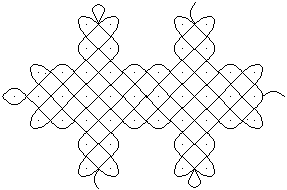What do kolams symbolize?
Please give a detailed answer to the question using the information shown in the image.

As stated in the caption, kolams are often created in front of homes and symbolize prosperity and welcoming guests, reflecting the cultural significance of this traditional art form.